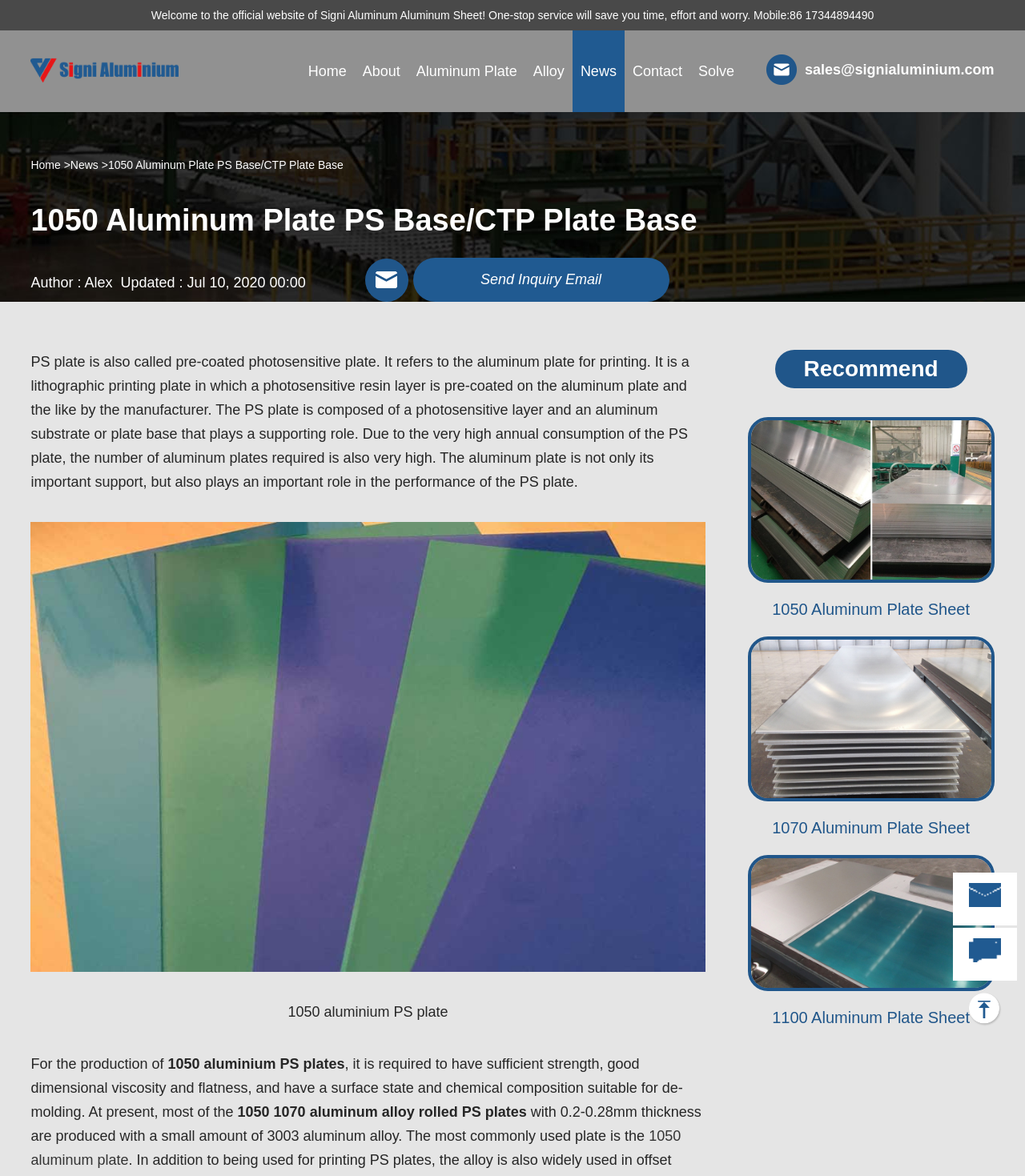What is the material of the PS plate?
From the details in the image, answer the question comprehensively.

The webpage describes the PS plate as 'the aluminum plate for printing', indicating that the material of the PS plate is aluminum.